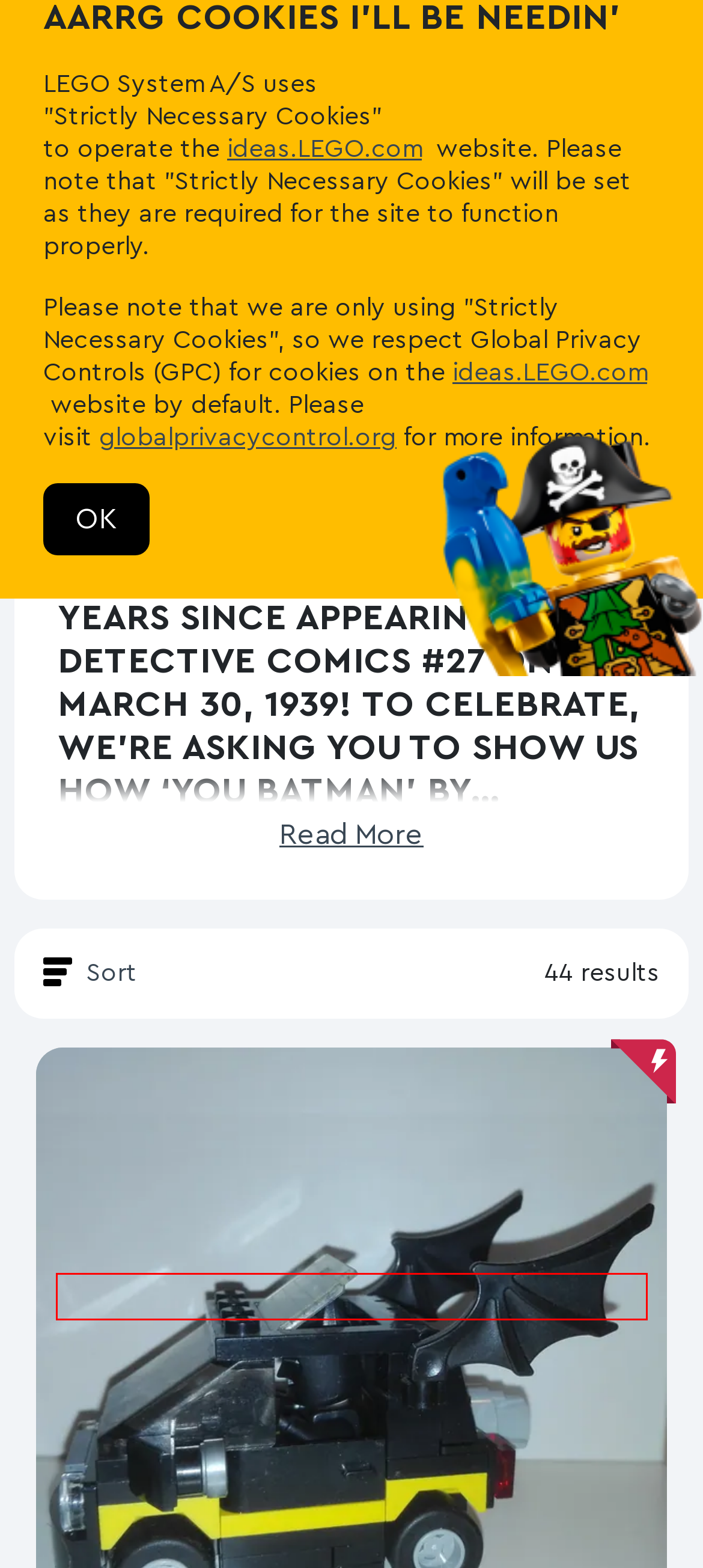Analyze the screenshot of the webpage that features a red bounding box and recognize the text content enclosed within this red bounding box.

We still want your Activity entries to have a certain image quality as it makes browsing them much nicer for all members. Therefore please take note of the following image quality guidelines: